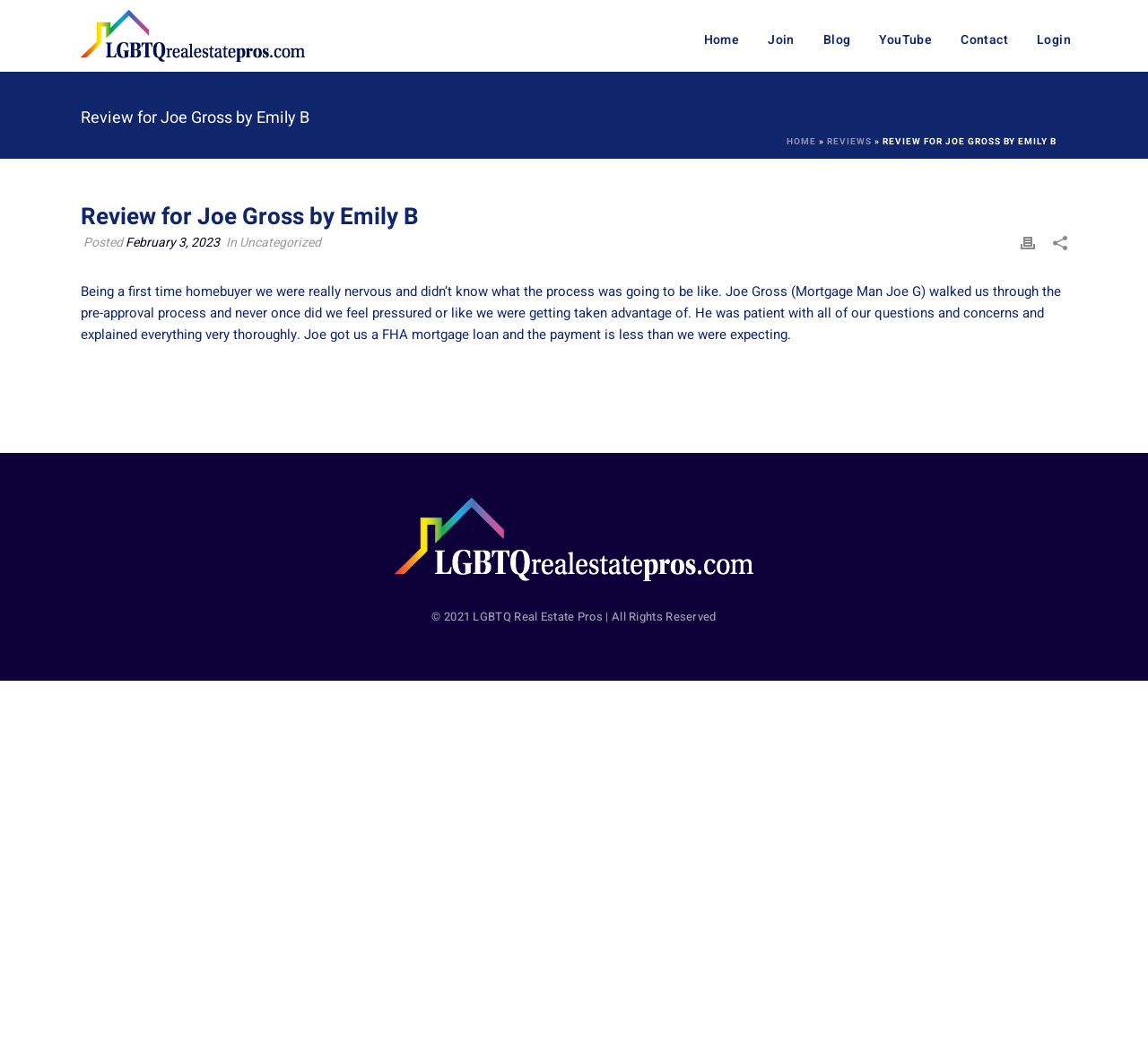What is the name of the reviewer?
Using the image, give a concise answer in the form of a single word or short phrase.

Emily B